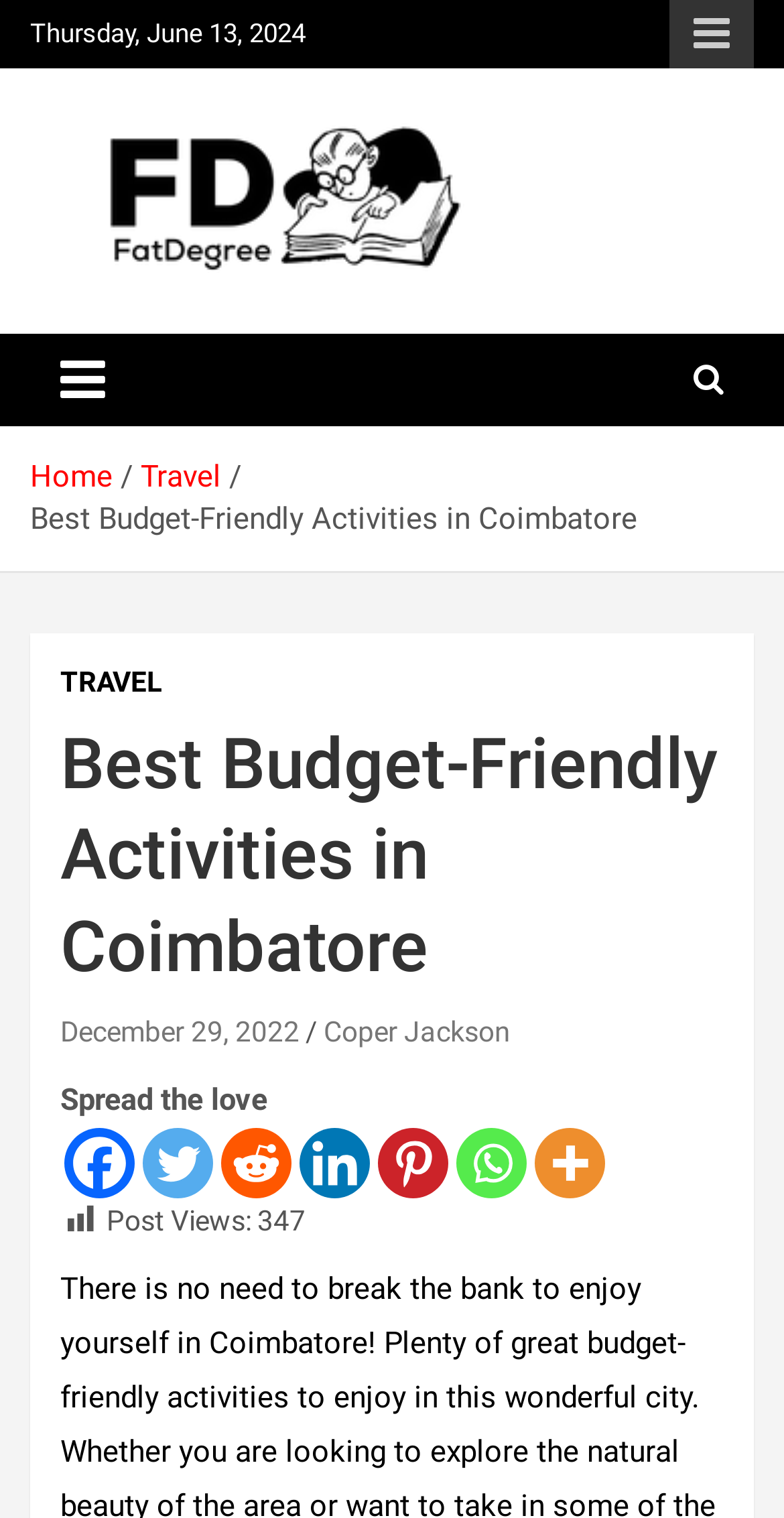What is the category of the article?
Use the screenshot to answer the question with a single word or phrase.

Travel